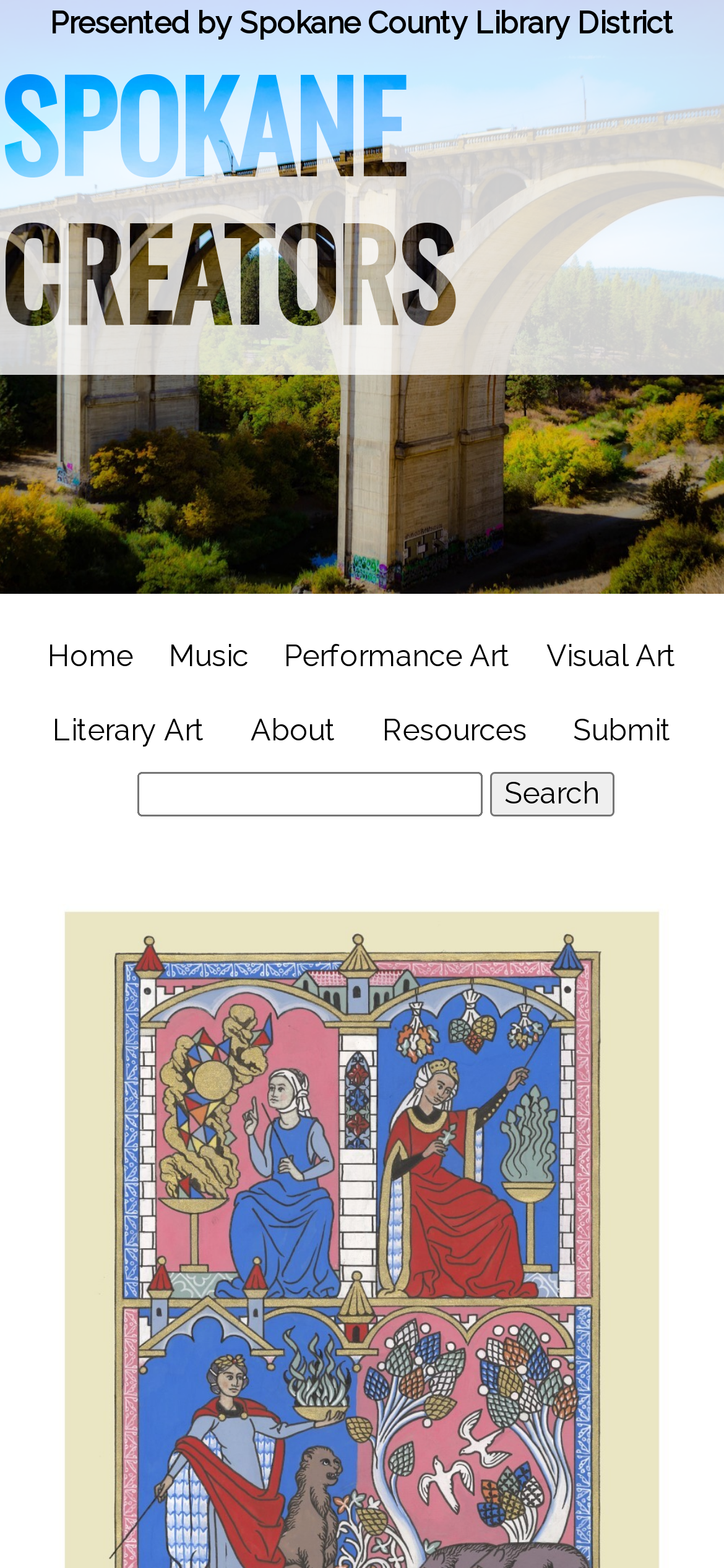Please give a concise answer to this question using a single word or phrase: 
How many main categories are there on the website?

5